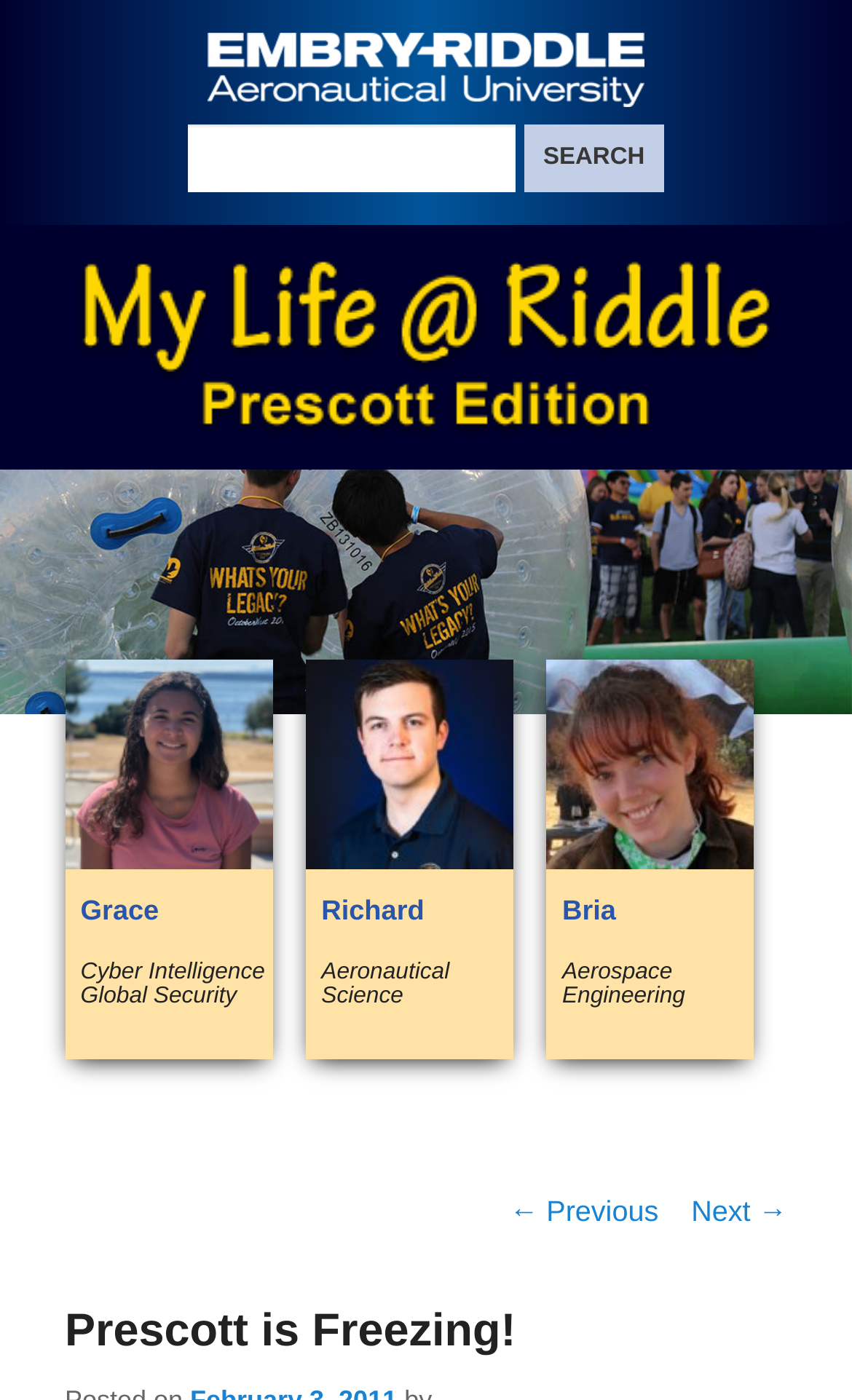How many blog posts are listed?
Answer briefly with a single word or phrase based on the image.

3